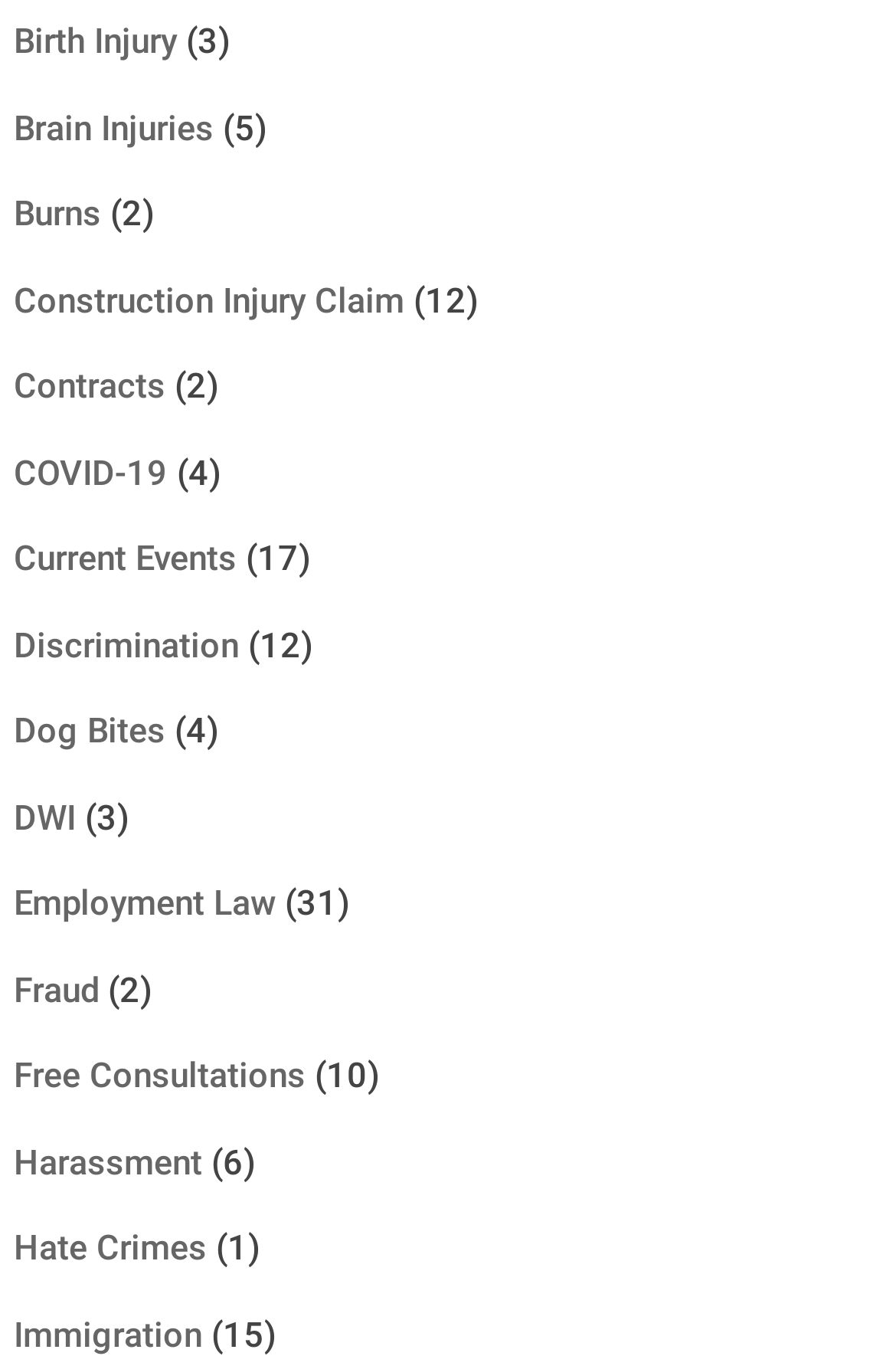Please identify the bounding box coordinates of the element's region that should be clicked to execute the following instruction: "Click on Birth Injury". The bounding box coordinates must be four float numbers between 0 and 1, i.e., [left, top, right, bottom].

[0.015, 0.015, 0.197, 0.046]